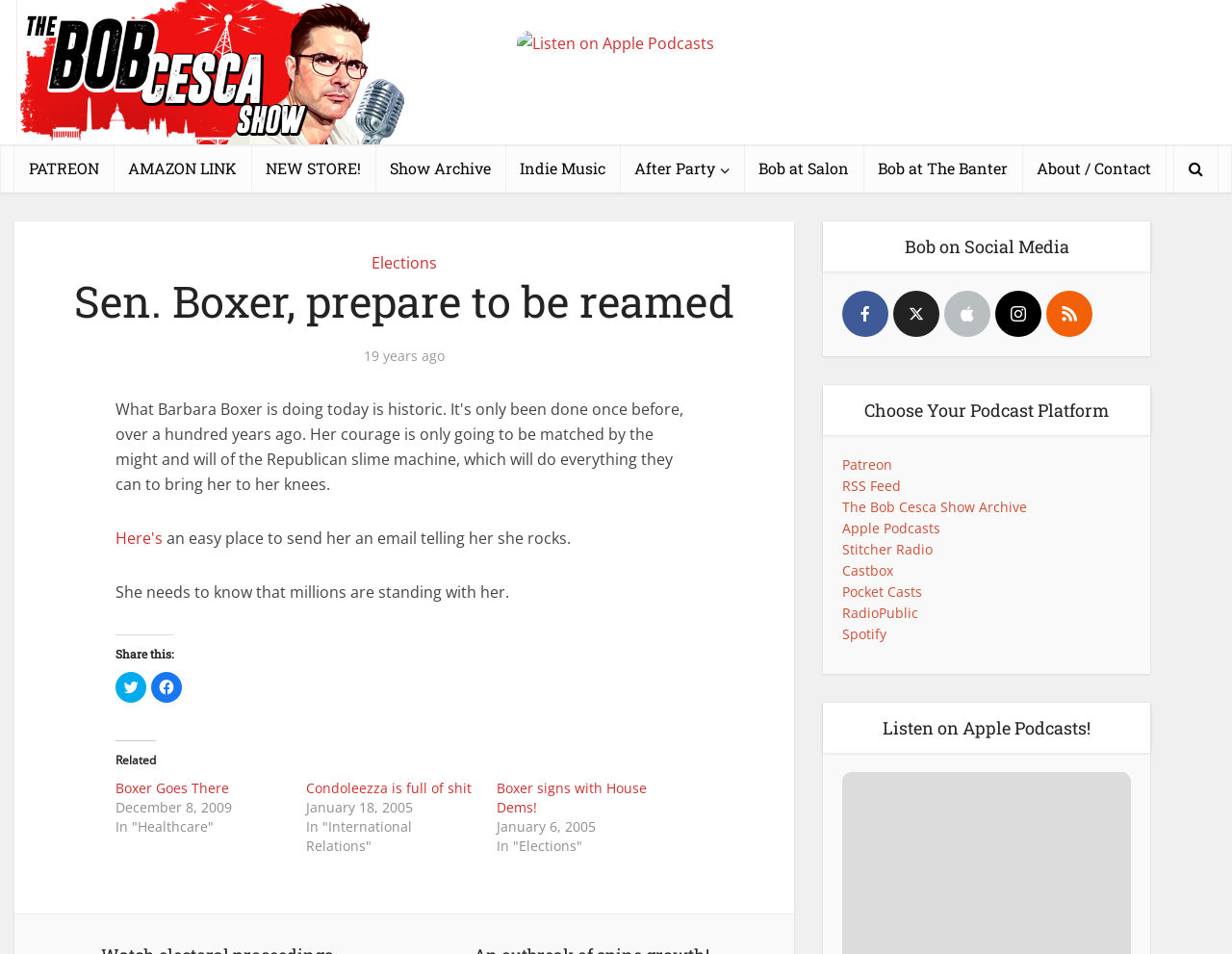Please determine the bounding box coordinates of the area that needs to be clicked to complete this task: 'Click to share on Twitter'. The coordinates must be four float numbers between 0 and 1, formatted as [left, top, right, bottom].

[0.094, 0.704, 0.119, 0.737]